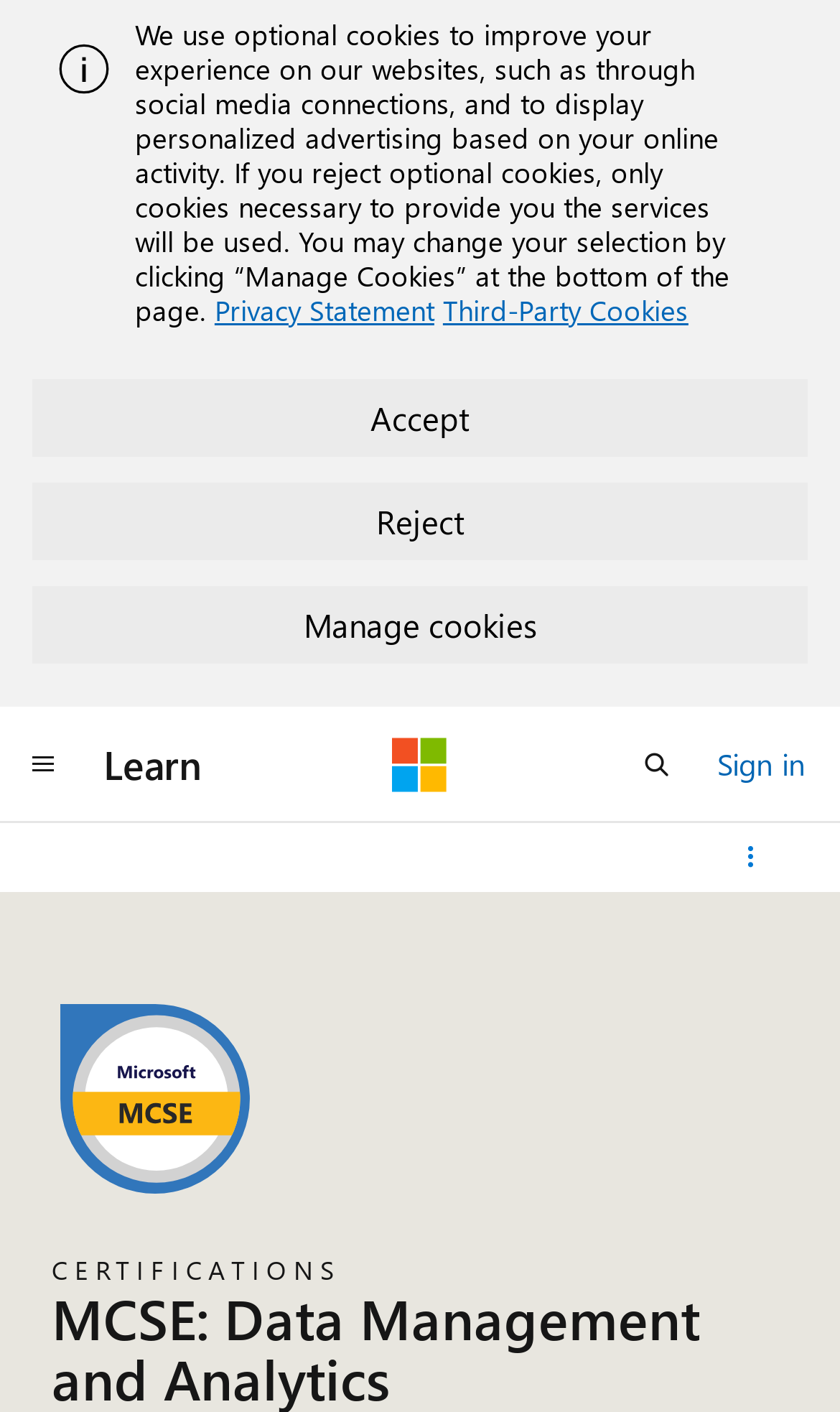Determine the bounding box coordinates of the clickable area required to perform the following instruction: "Search on the website". The coordinates should be represented as four float numbers between 0 and 1: [left, top, right, bottom].

[0.731, 0.513, 0.833, 0.568]